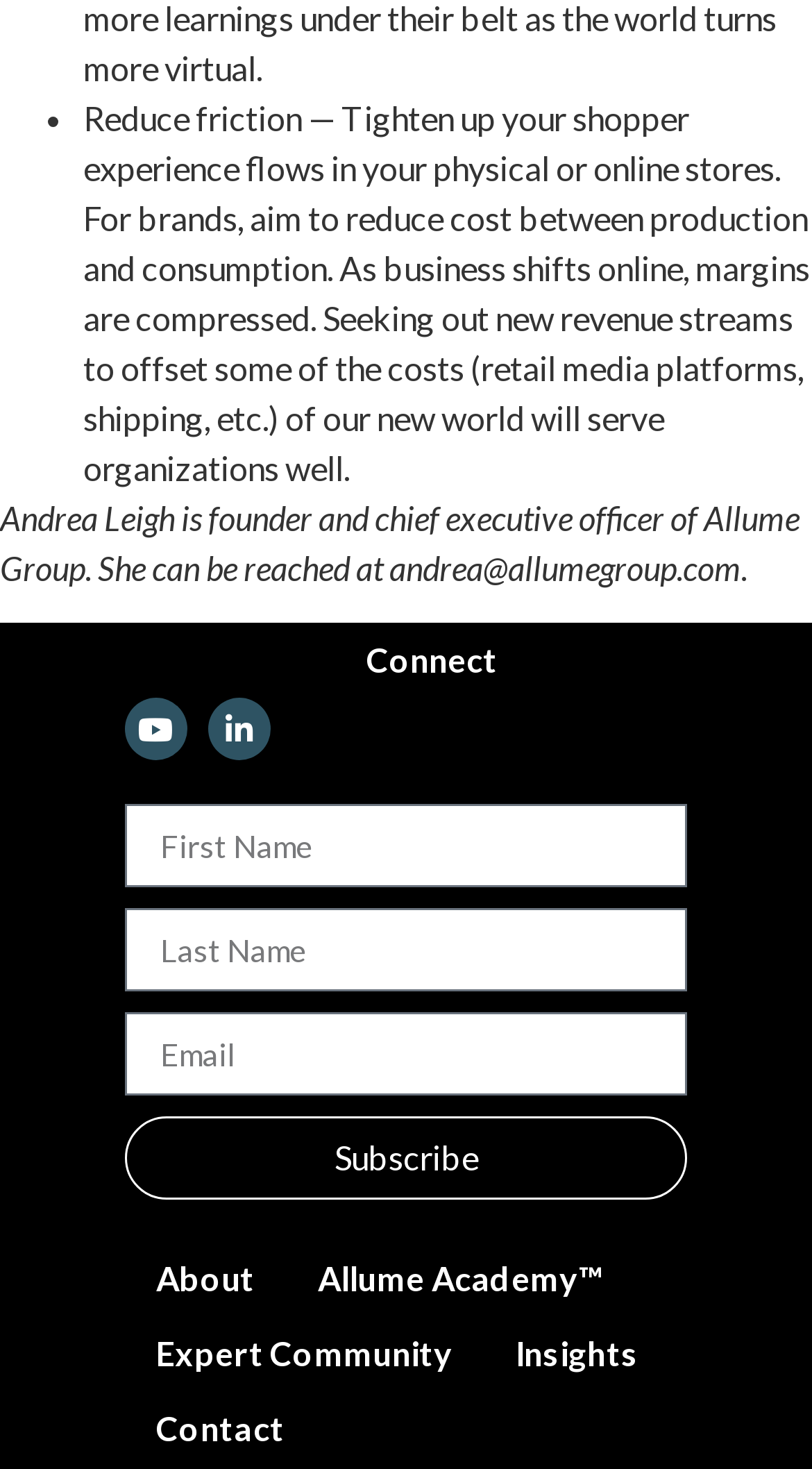Please predict the bounding box coordinates of the element's region where a click is necessary to complete the following instruction: "Connect with Andrea Leigh on Youtube". The coordinates should be represented by four float numbers between 0 and 1, i.e., [left, top, right, bottom].

[0.154, 0.475, 0.231, 0.518]